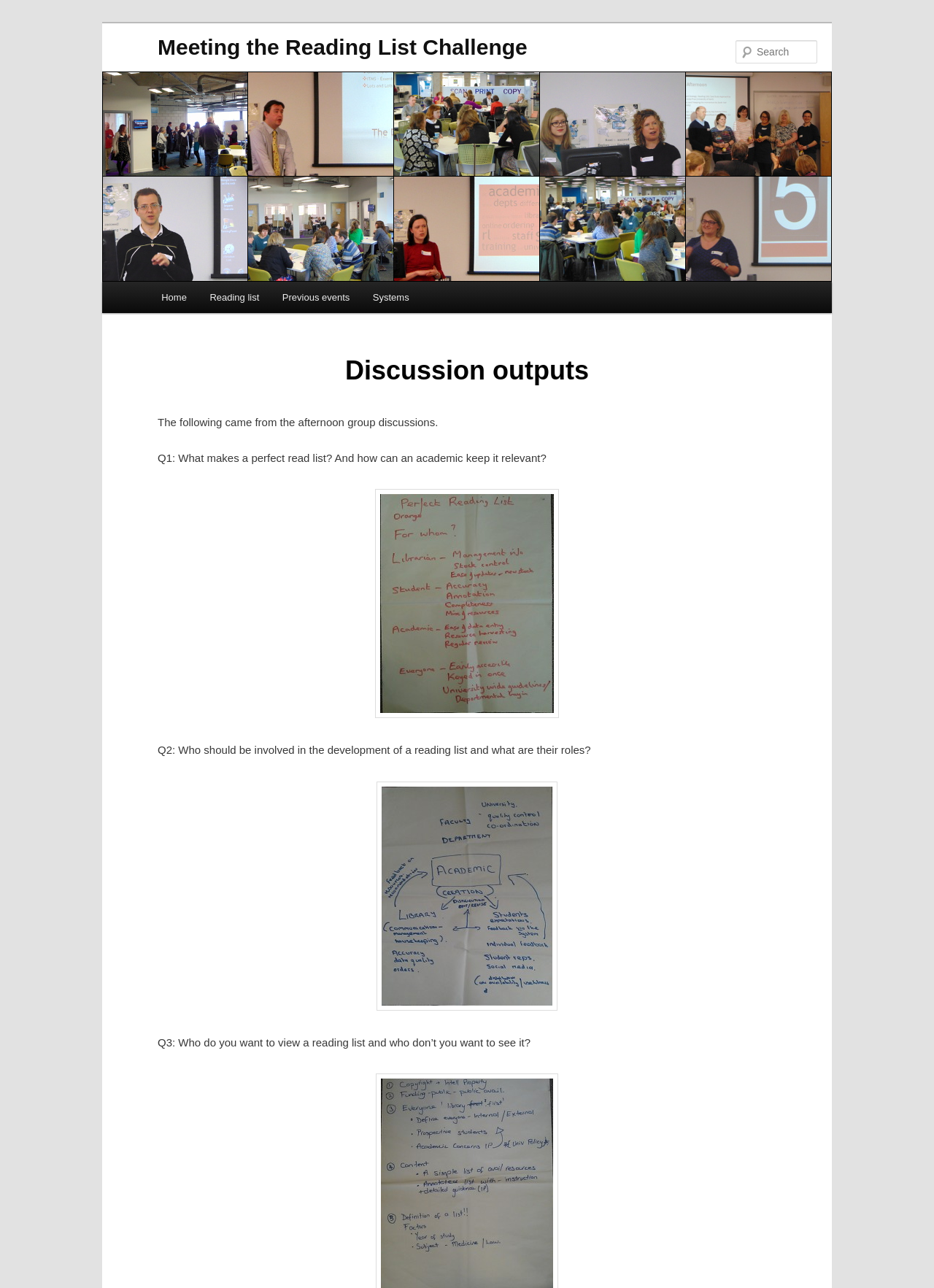Provide the bounding box coordinates, formatted as (top-left x, top-left y, bottom-right x, bottom-right y), with all values being floating point numbers between 0 and 1. Identify the bounding box of the UI element that matches the description: Meeting the Reading List Challenge

[0.169, 0.027, 0.565, 0.046]